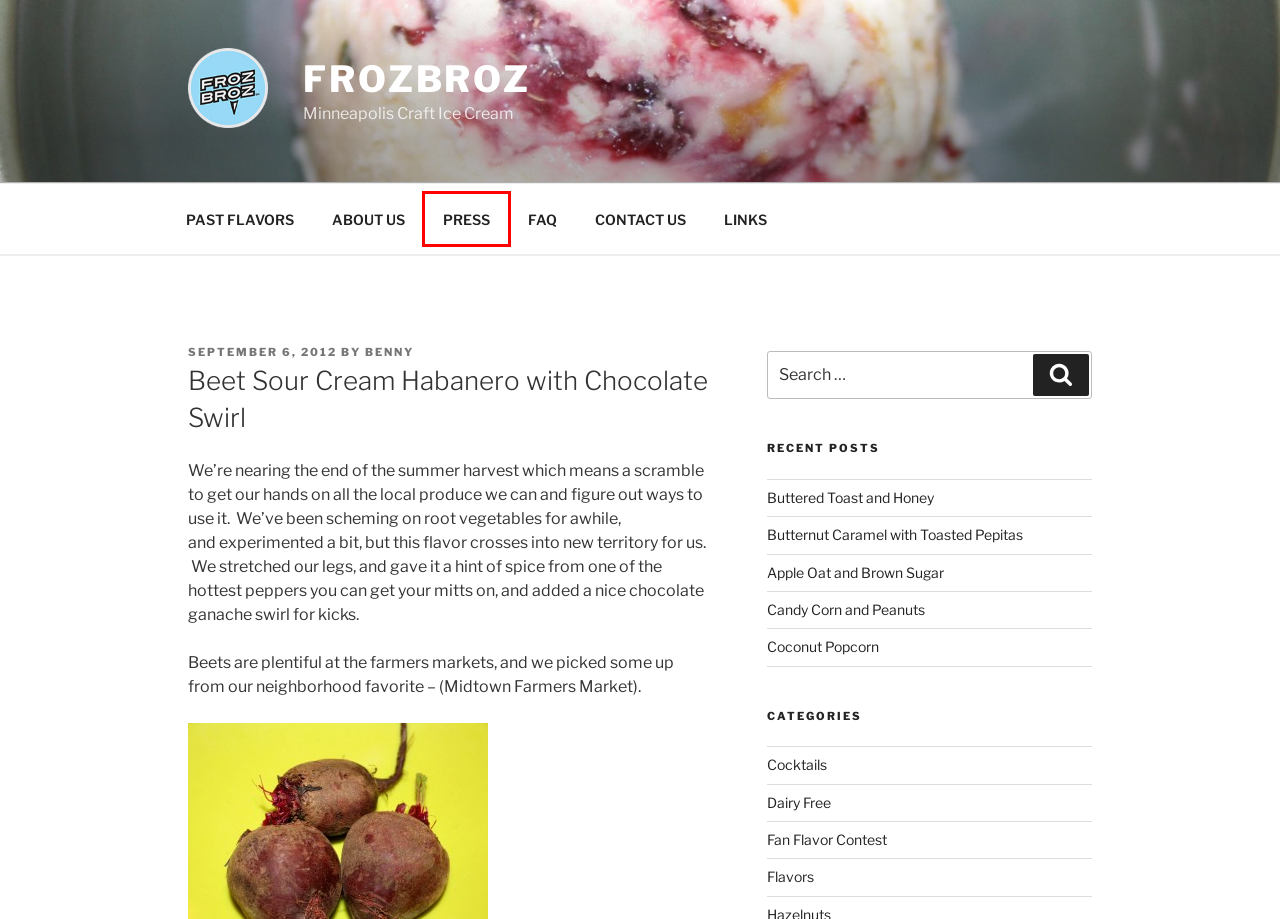Review the screenshot of a webpage that includes a red bounding box. Choose the most suitable webpage description that matches the new webpage after clicking the element within the red bounding box. Here are the candidates:
A. Butternut Caramel with Toasted Pepitas – FROZBROZ
B. Flavors – FROZBROZ
C. Fan Flavor Contest – FROZBROZ
D. Cocktails – FROZBROZ
E. COMPLETE FLAVOR LIST – FROZBROZ
F. PRESS – FROZBROZ
G. Buttered Toast and Honey – FROZBROZ
H. Candy Corn and Peanuts – FROZBROZ

F